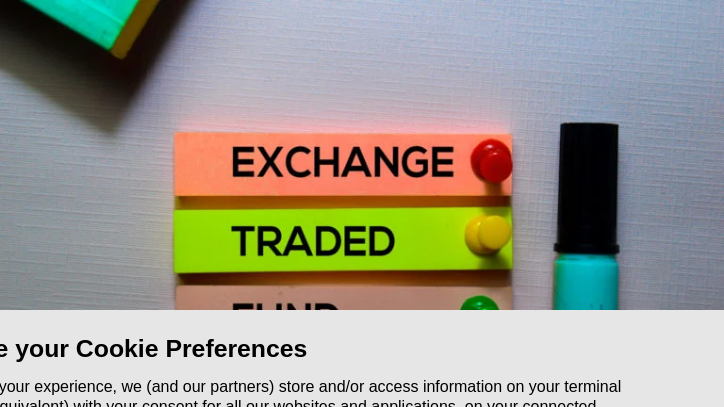Explain the scene depicted in the image, including all details.

The image features vibrant colored sticky notes arranged vertically, with the words "EXCHANGE" in orange at the top, "TRADED" in yellow in the middle, and "FUND" in green at the bottom. Beside this stack of notes is a black marker cap, suggesting an approach to organizing or categorizing concepts related to exchange-traded funds (ETFs). The background is a light gray surface that enhances the brightness of the sticky notes. This visually striking arrangement likely serves to illustrate the topic of ETFs, emphasizing their key characteristics and role in investment strategies. The accompanying text at the bottom hints at a consent message regarding cookie preferences on the website, further contextualizing the image within a digital setting.